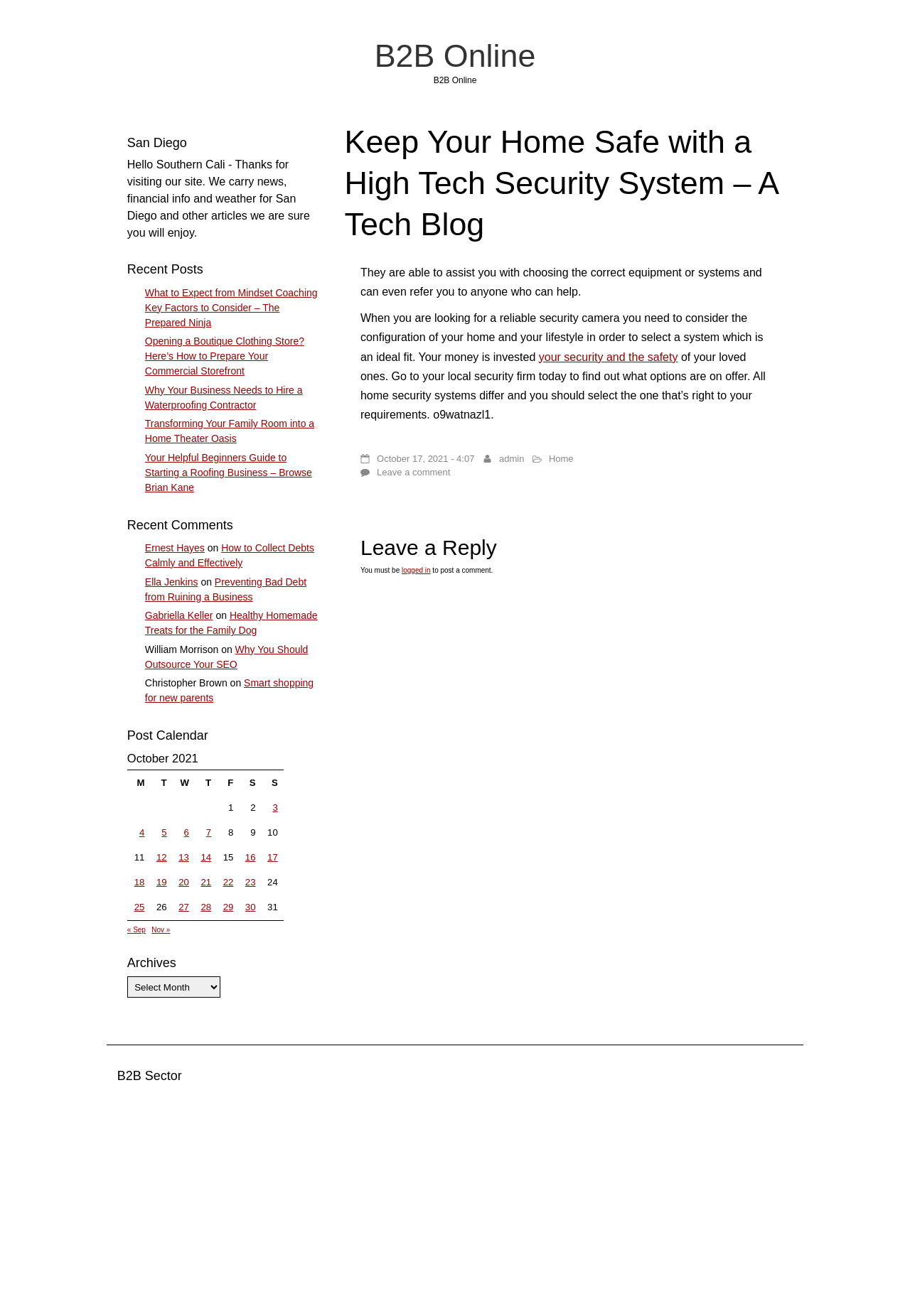Please find the bounding box coordinates of the clickable region needed to complete the following instruction: "Search for something". The bounding box coordinates must consist of four float numbers between 0 and 1, i.e., [left, top, right, bottom].

None